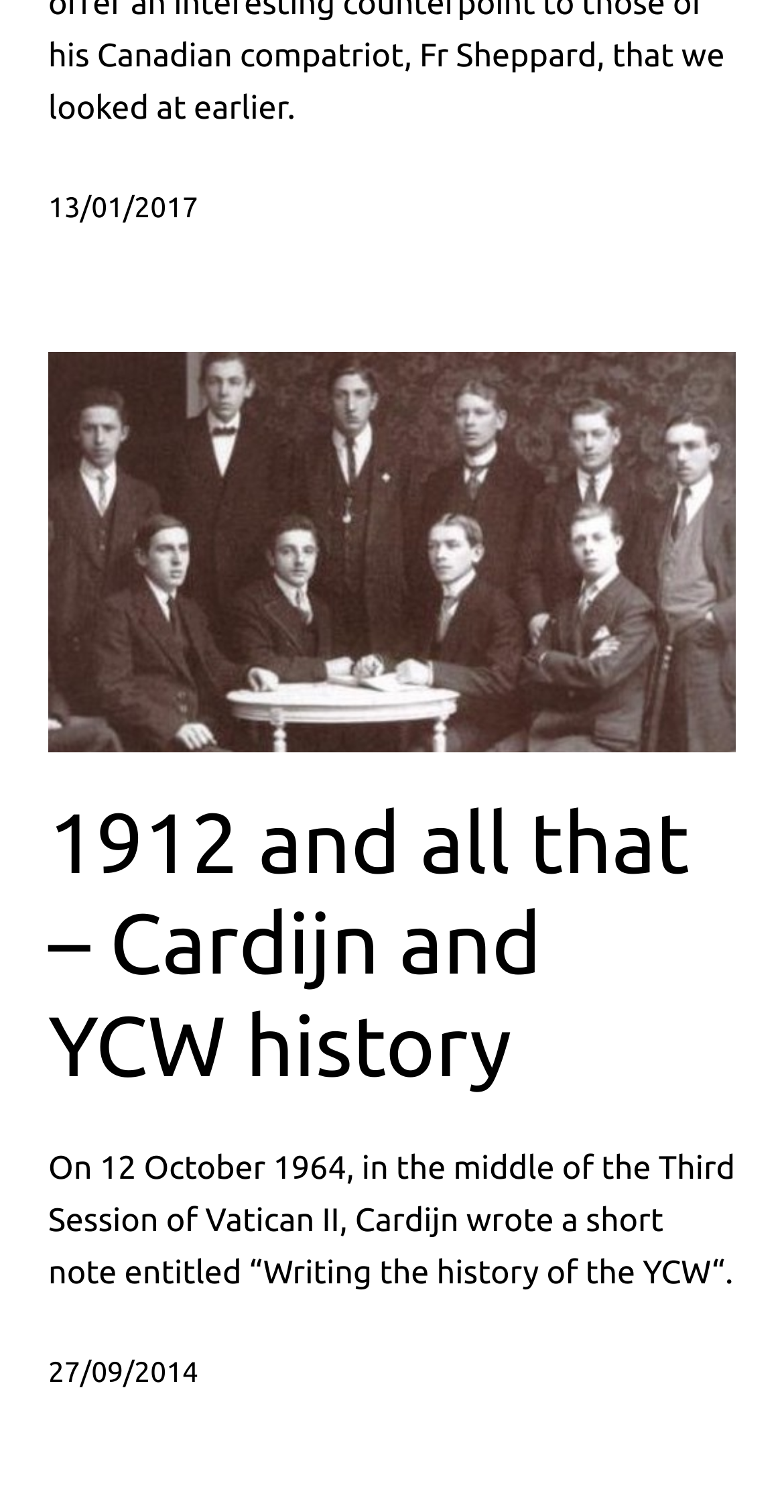What is the date of the first article?
Deliver a detailed and extensive answer to the question.

The first article has a link with the text '13/01/2017' which indicates the date of the article.